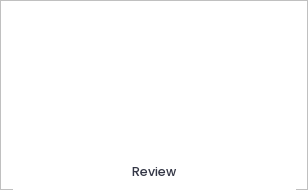Explain the scene depicted in the image, including all details.

The image features a prominent link labeled "Review," positioned centrally within a minimalistic white background. This link is likely part of a section dedicated to reviews of specific services or products related to forming an LLC, based on its contextual placement within the webpage. Adjacent headings in the surrounding content suggest that users may find detailed insights or evaluations of various LLC service providers. The emphasis on "Review" invites visitors to engage with the content, potentially guiding them towards informed decisions regarding their LLC establishment process.